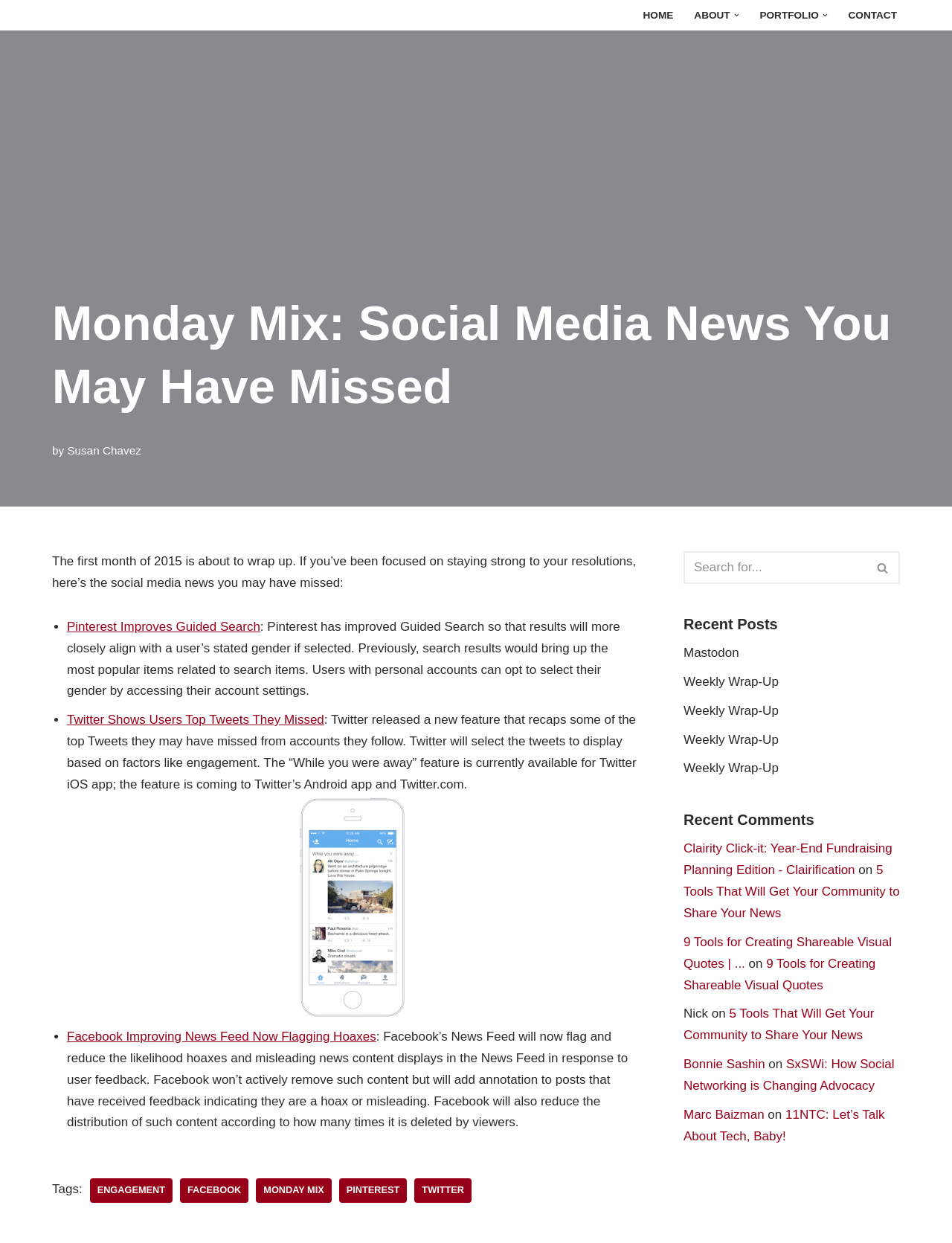Provide your answer in one word or a succinct phrase for the question: 
What is the category of the article 'Mastodon'?

Recent Posts